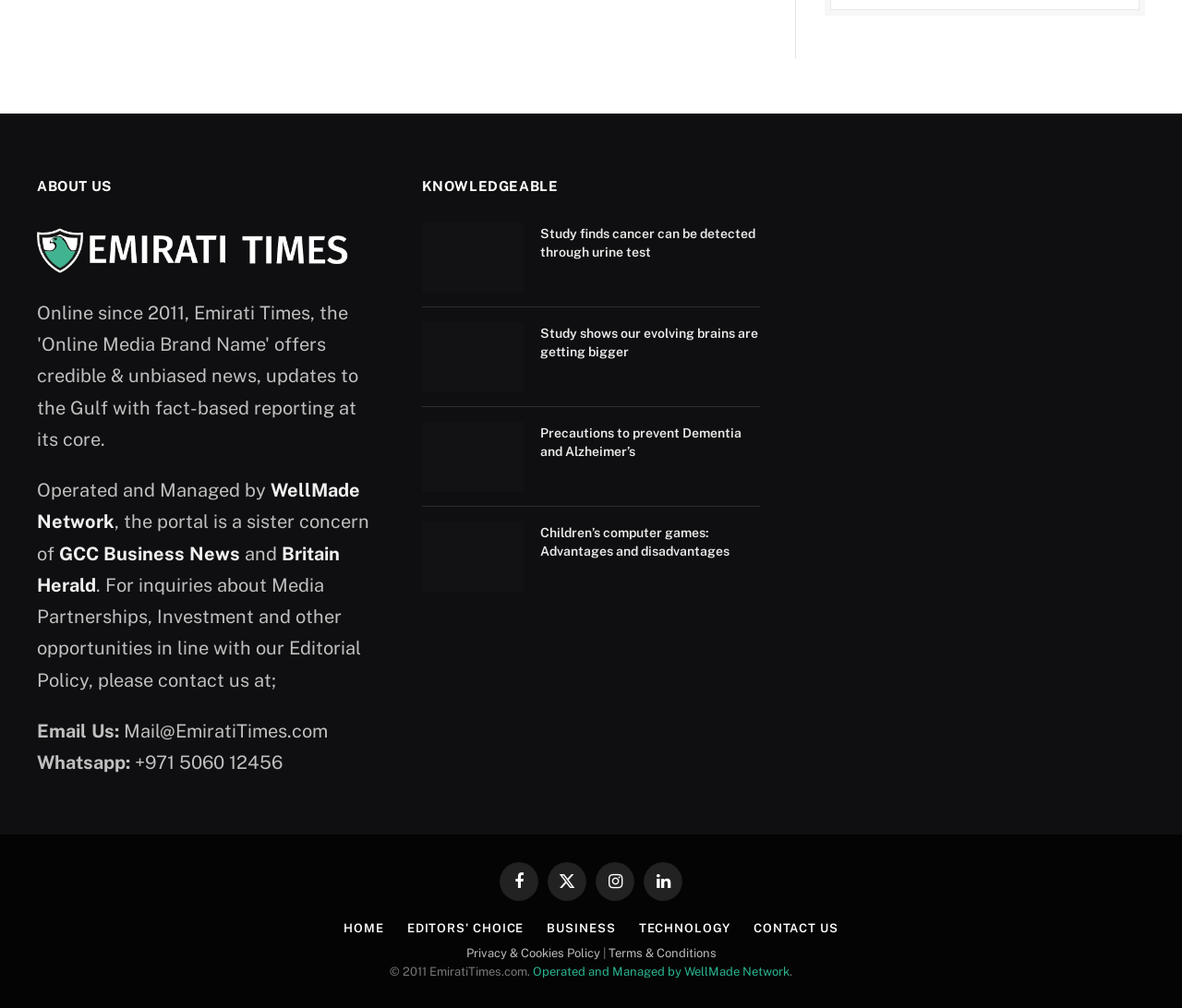Based on the element description, predict the bounding box coordinates (top-left x, top-left y, bottom-right x, bottom-right y) for the UI element in the screenshot: Britain Herald

[0.031, 0.538, 0.288, 0.592]